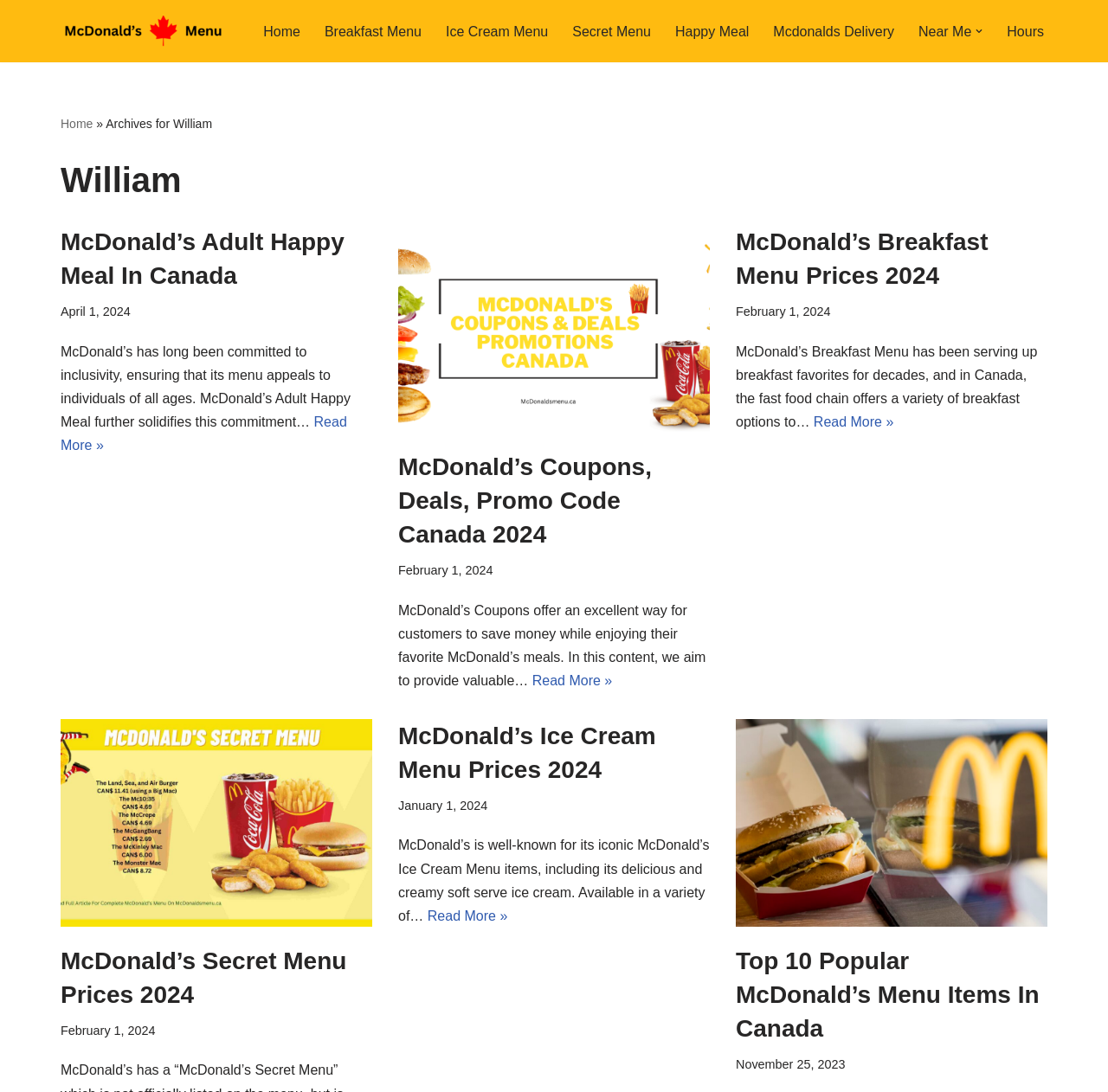What is the name of the author?
Please respond to the question with a detailed and well-explained answer.

The name of the author can be found in the heading element with the text 'William' at the top of the webpage.